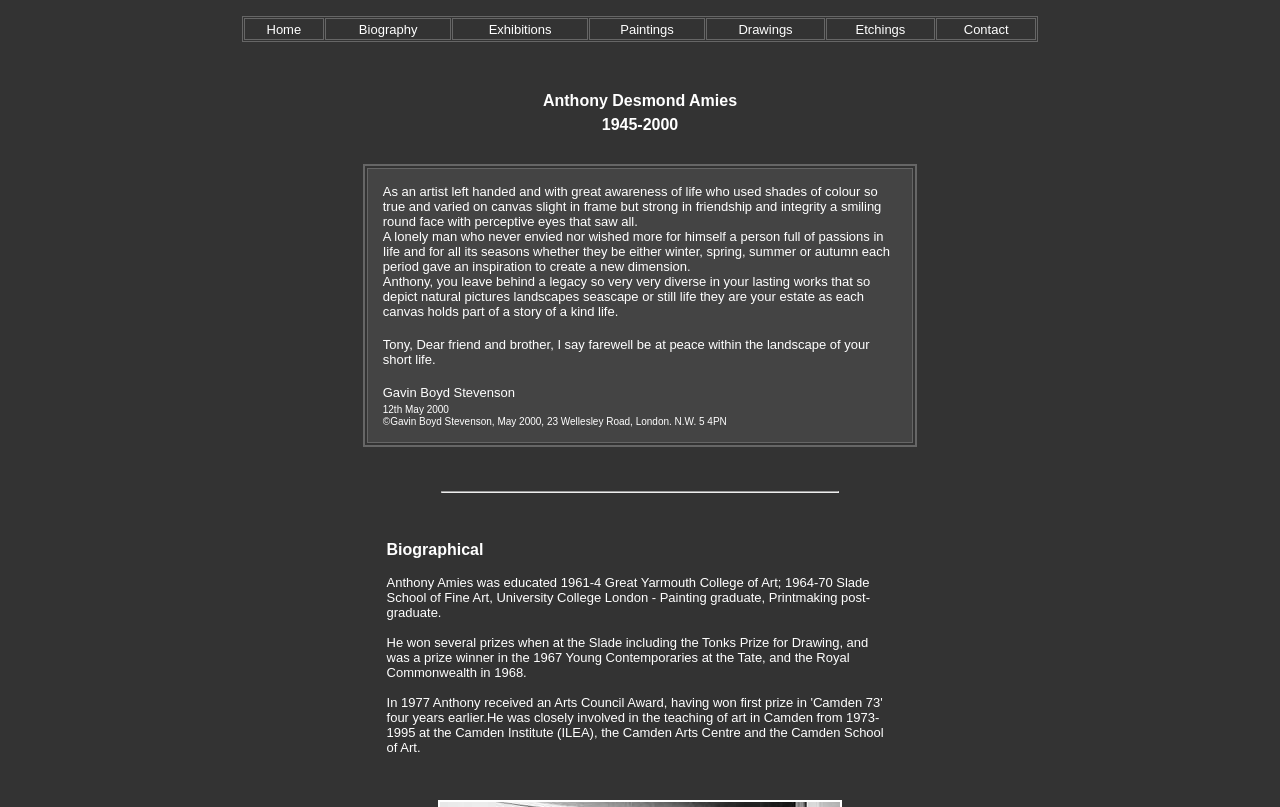What is the orientation of the separator element?
Using the image, answer in one word or phrase.

horizontal